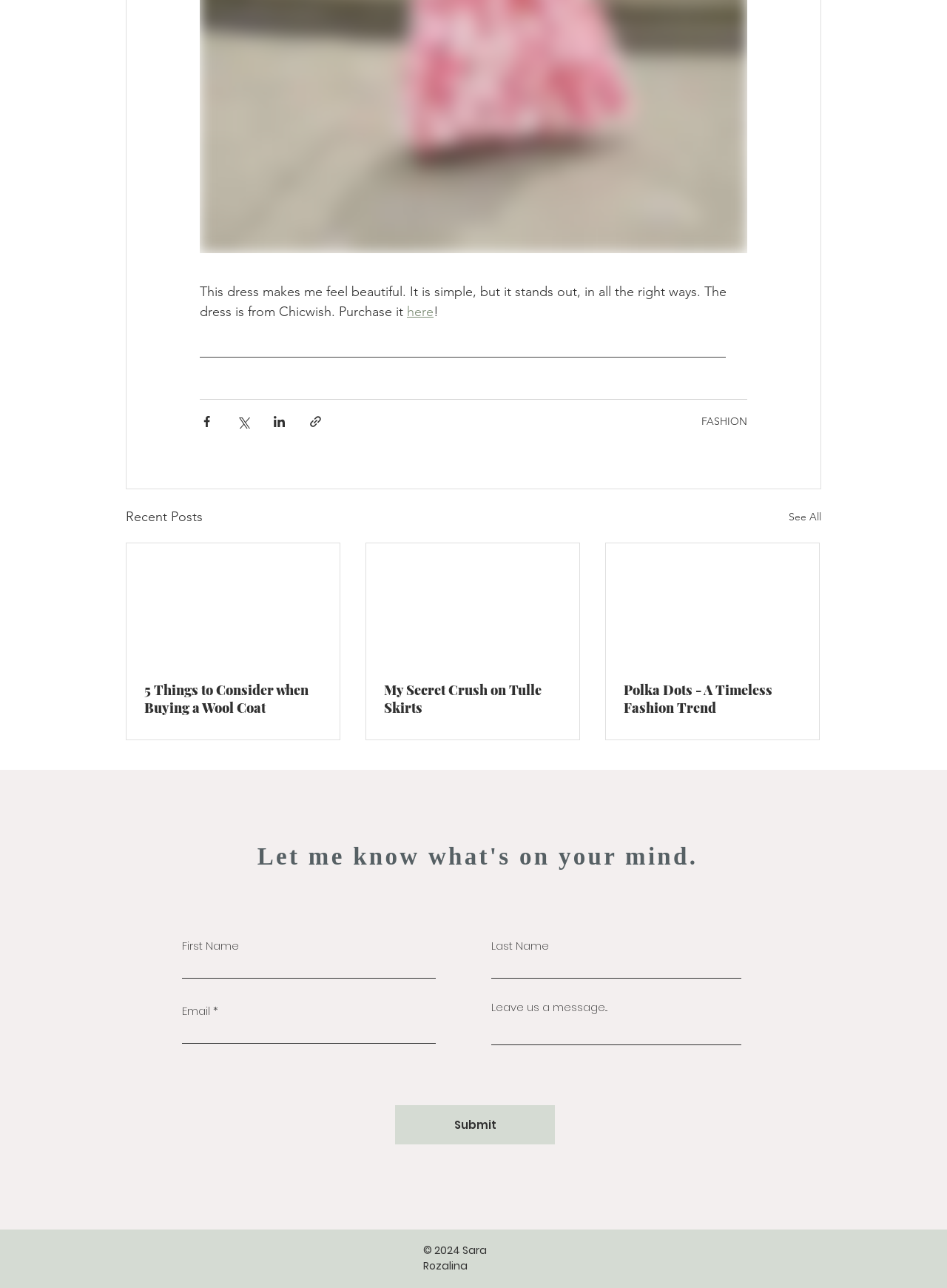Please answer the following question using a single word or phrase: What is the purpose of the buttons at the top?

Sharing